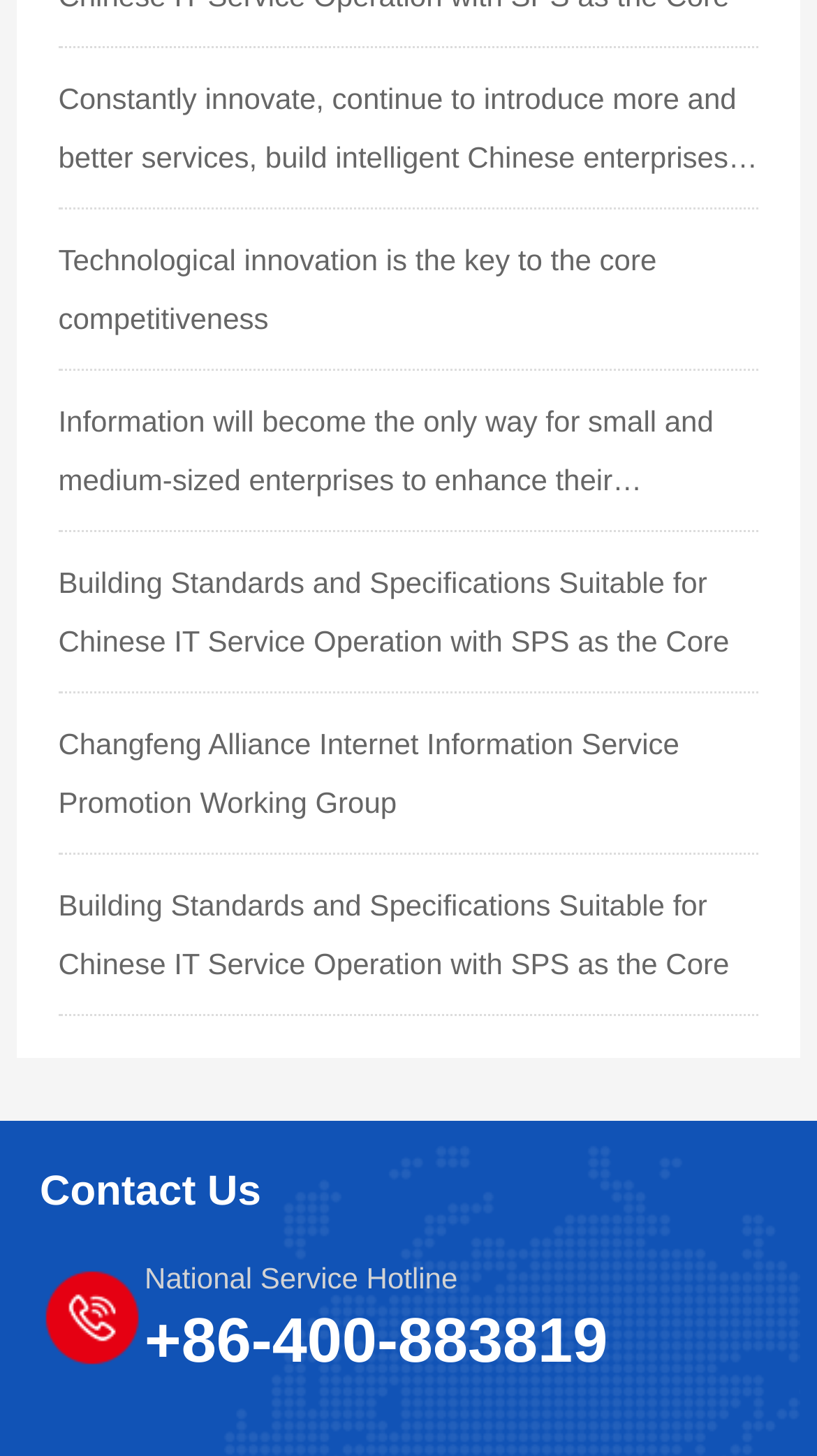Determine the bounding box coordinates of the element that should be clicked to execute the following command: "Contact us".

[0.049, 0.805, 0.951, 0.833]